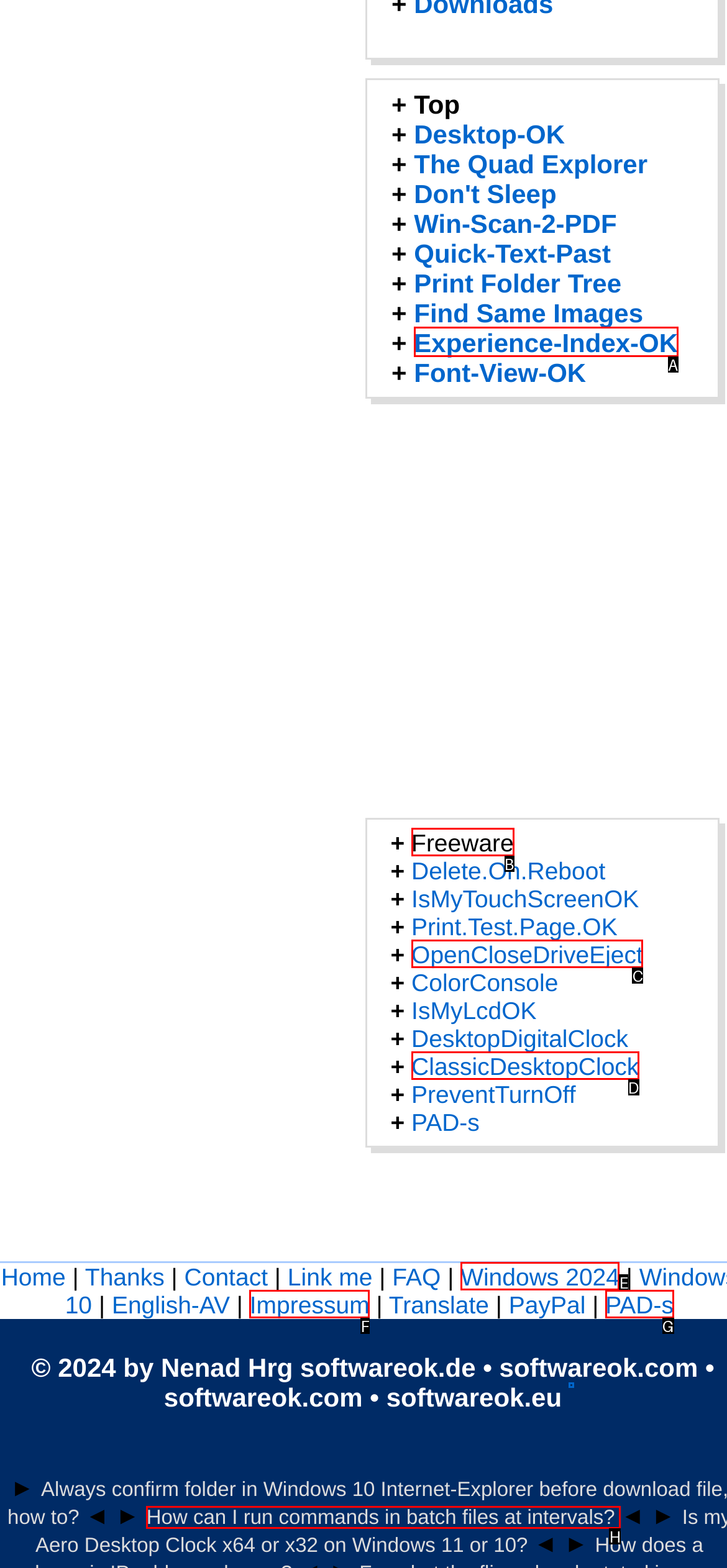Pick the HTML element that should be clicked to execute the task: Click on the 'Freeware' link
Respond with the letter corresponding to the correct choice.

B